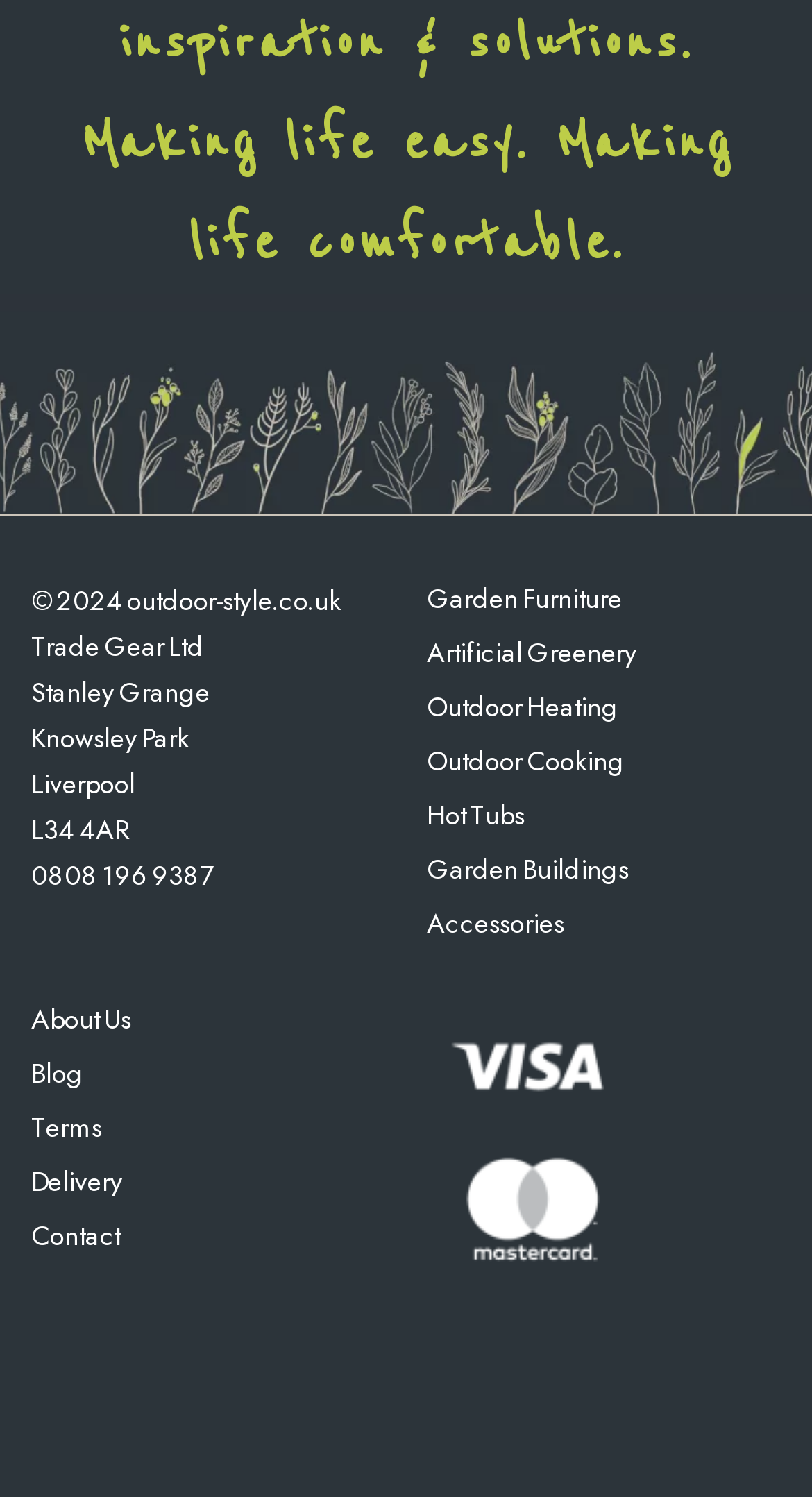Using the information shown in the image, answer the question with as much detail as possible: What is the location of the company?

The location of the company can be found in the footer section of the webpage, where the address and contact information are provided. Specifically, it is mentioned as 'Liverpool' in the fifth line of the footer section, along with the full address.